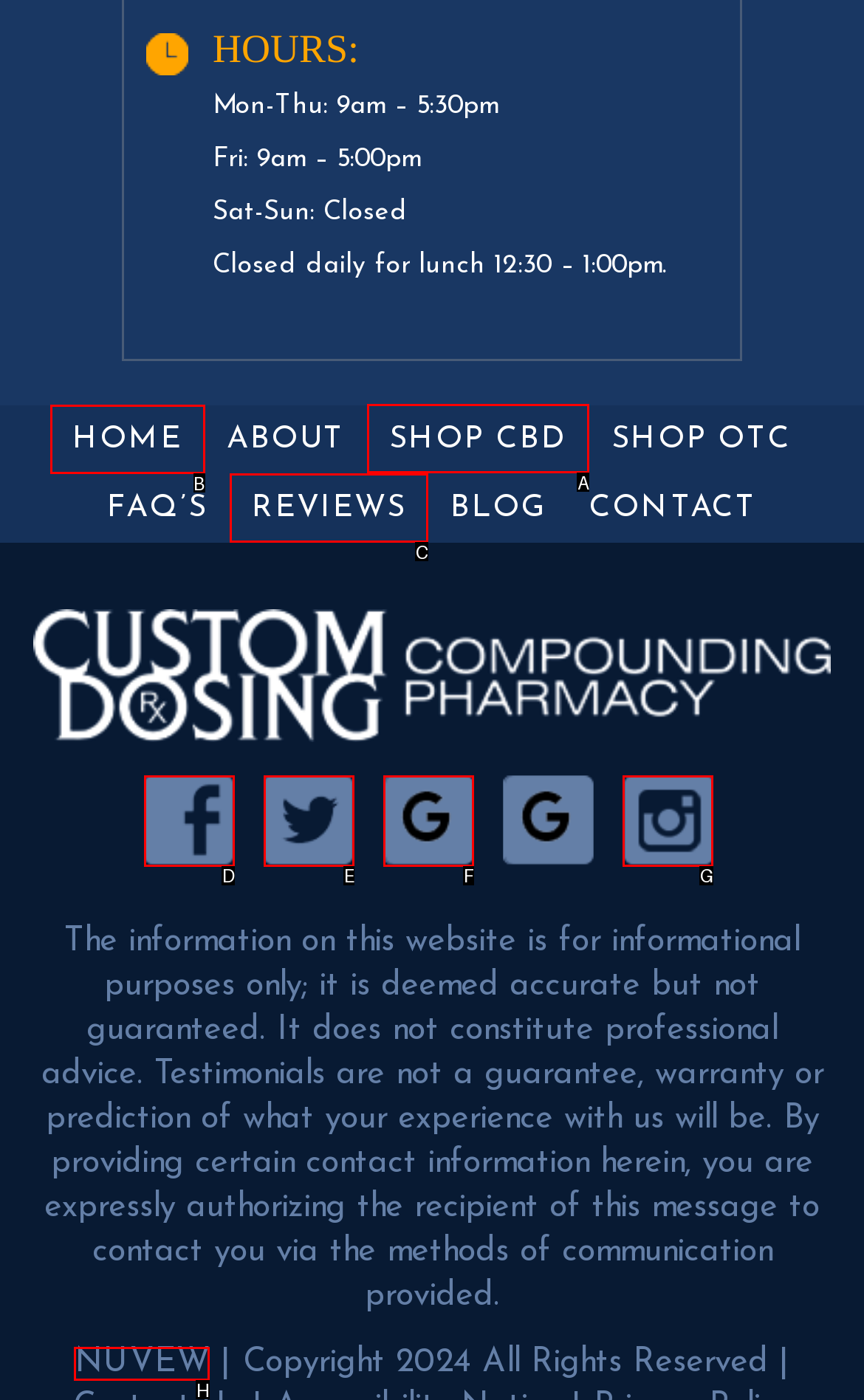Choose the letter of the option that needs to be clicked to perform the task: Go to the SHOP CBD page. Answer with the letter.

A